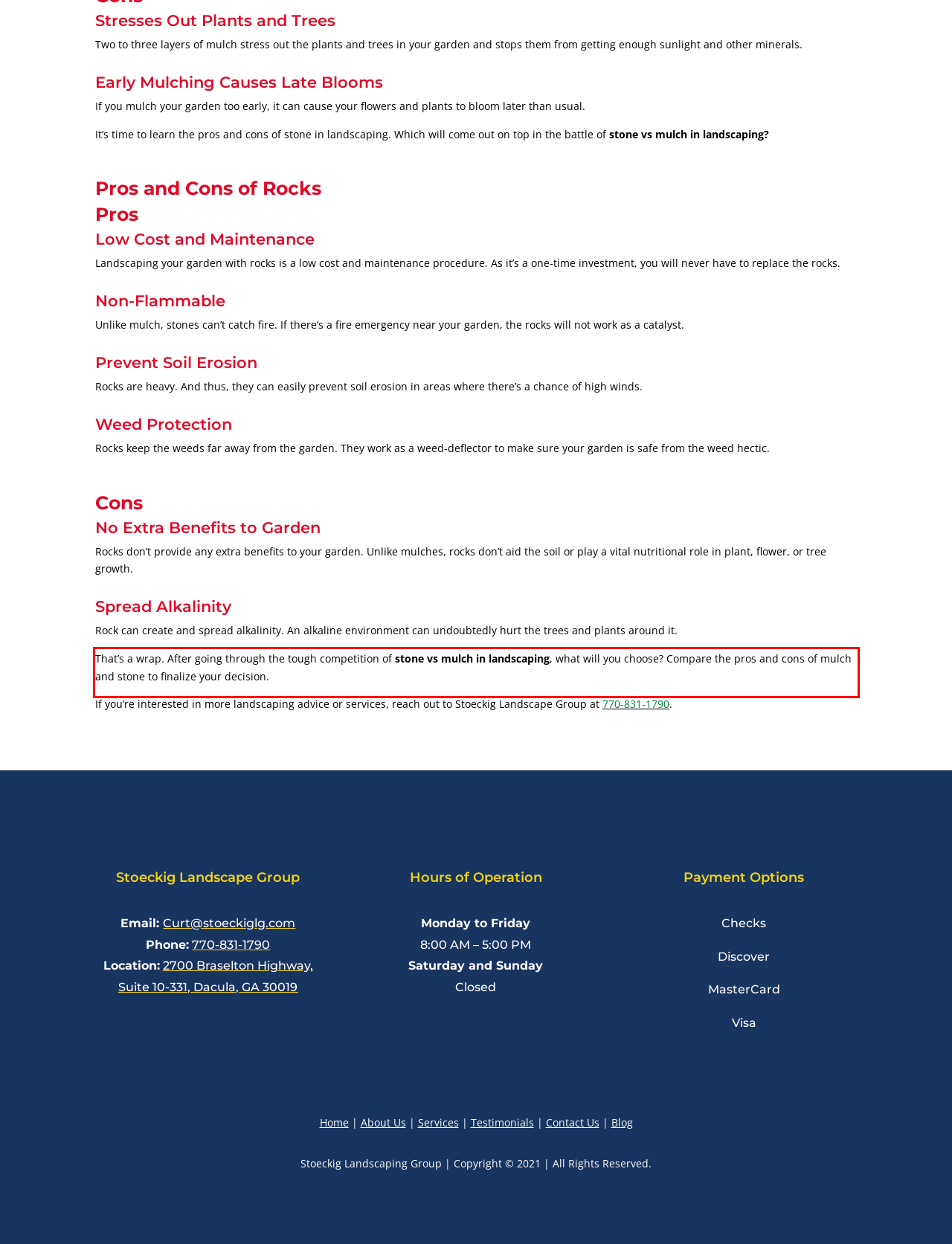Analyze the screenshot of a webpage where a red rectangle is bounding a UI element. Extract and generate the text content within this red bounding box.

That’s a wrap. After going through the tough competition of stone vs mulch in landscaping, what will you choose? Compare the pros and cons of mulch and stone to finalize your decision.